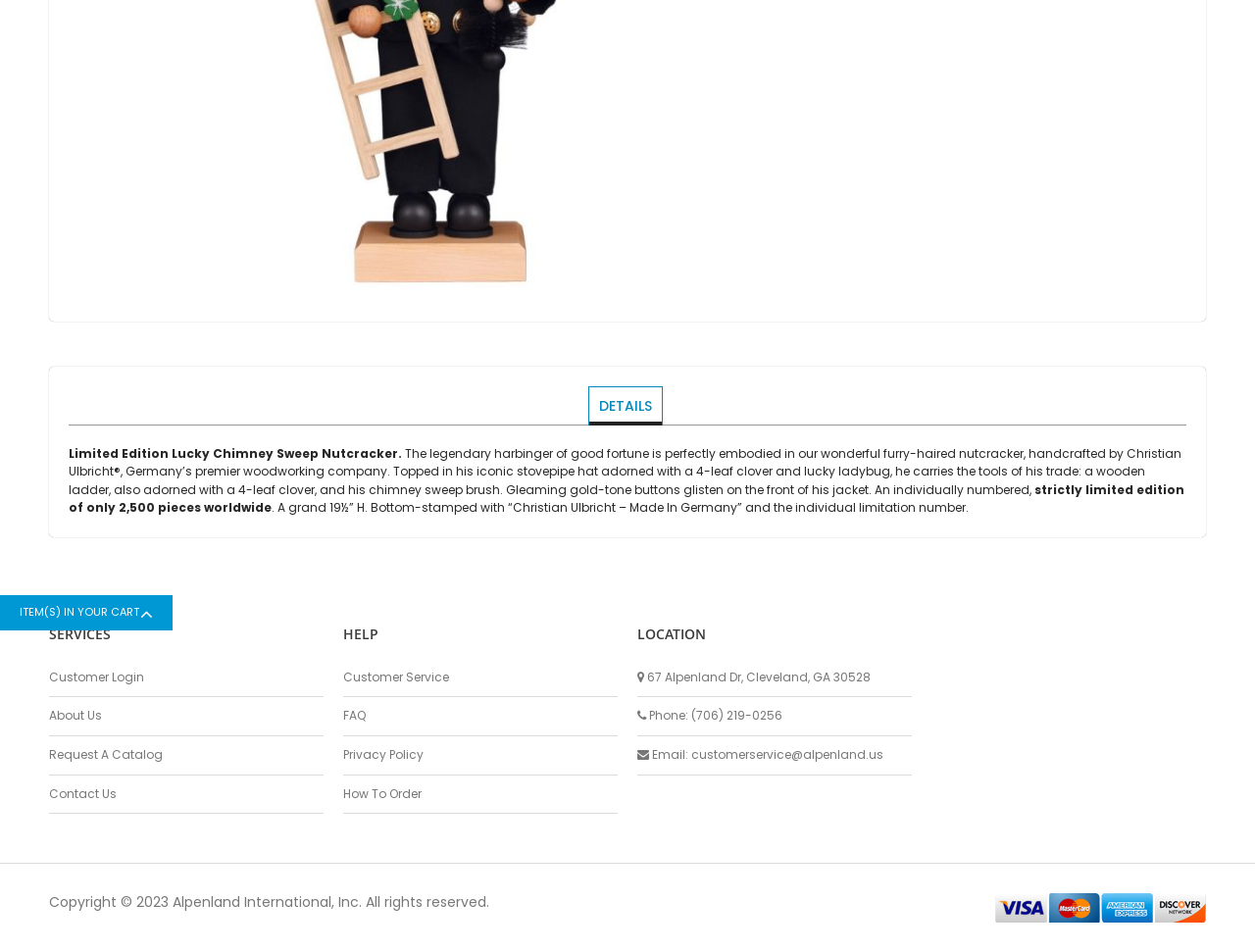Bounding box coordinates are specified in the format (top-left x, top-left y, bottom-right x, bottom-right y). All values are floating point numbers bounded between 0 and 1. Please provide the bounding box coordinate of the region this sentence describes: Cookies Pastries & Baked Goods

[0.759, 0.679, 0.929, 0.703]